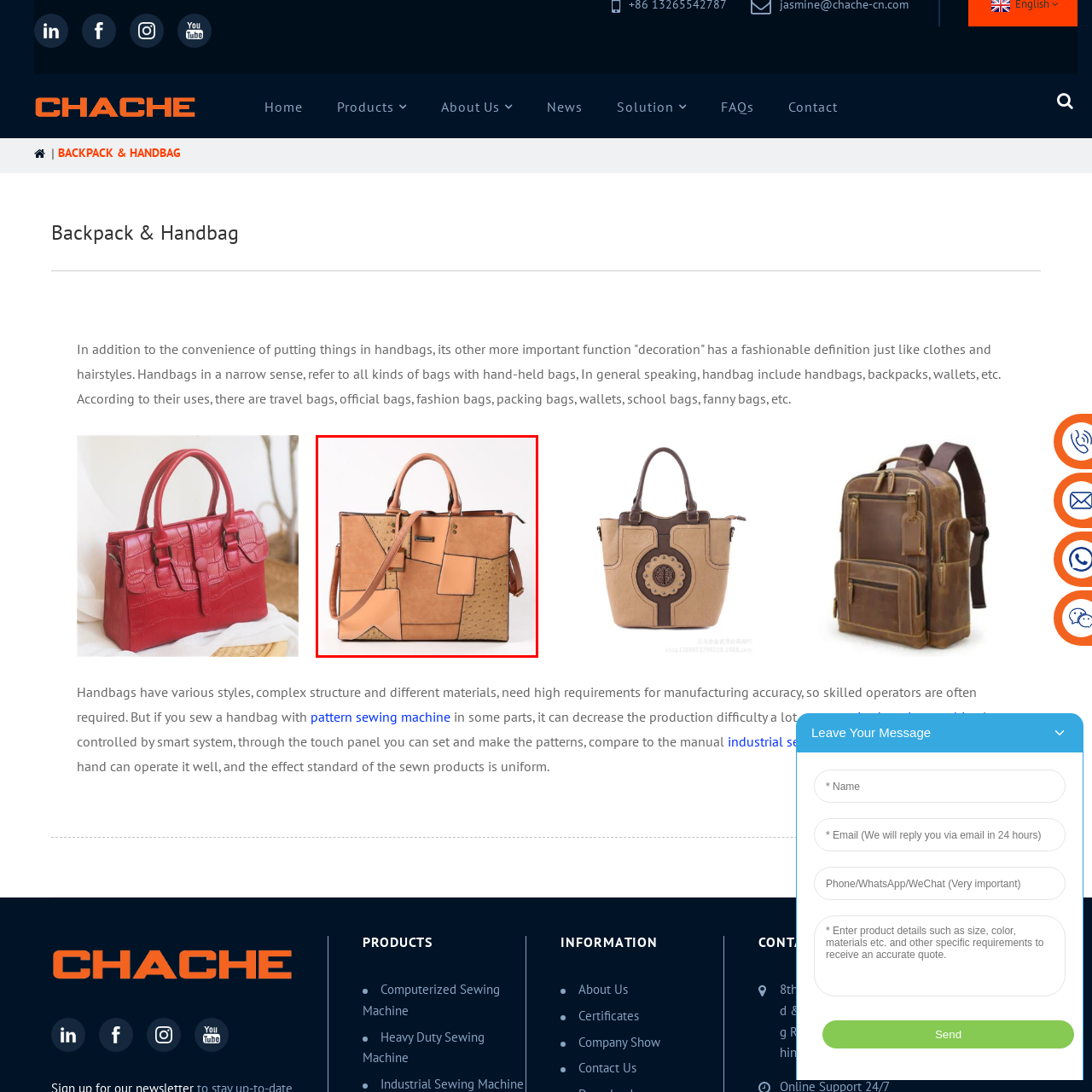Offer a detailed description of the content within the red-framed image.

The image features a stylish handbag crafted from a combination of leather and fabric, showcasing a contemporary patchwork design. This unique bag incorporates various shades of tan and beige, with a mix of textures, including smooth leather and a pebbled finish, adding depth and visual interest. 

It features sturdy top handles, allowing for easy carrying, and comes with a detachable shoulder strap for versatility. This handbag exemplifies modern fashion while providing functional storage, making it a perfect accessory for both casual and professional settings. Its distinctive appearance not only makes a fashion statement but also reflects the skillful craftsmanship involved in its creation.